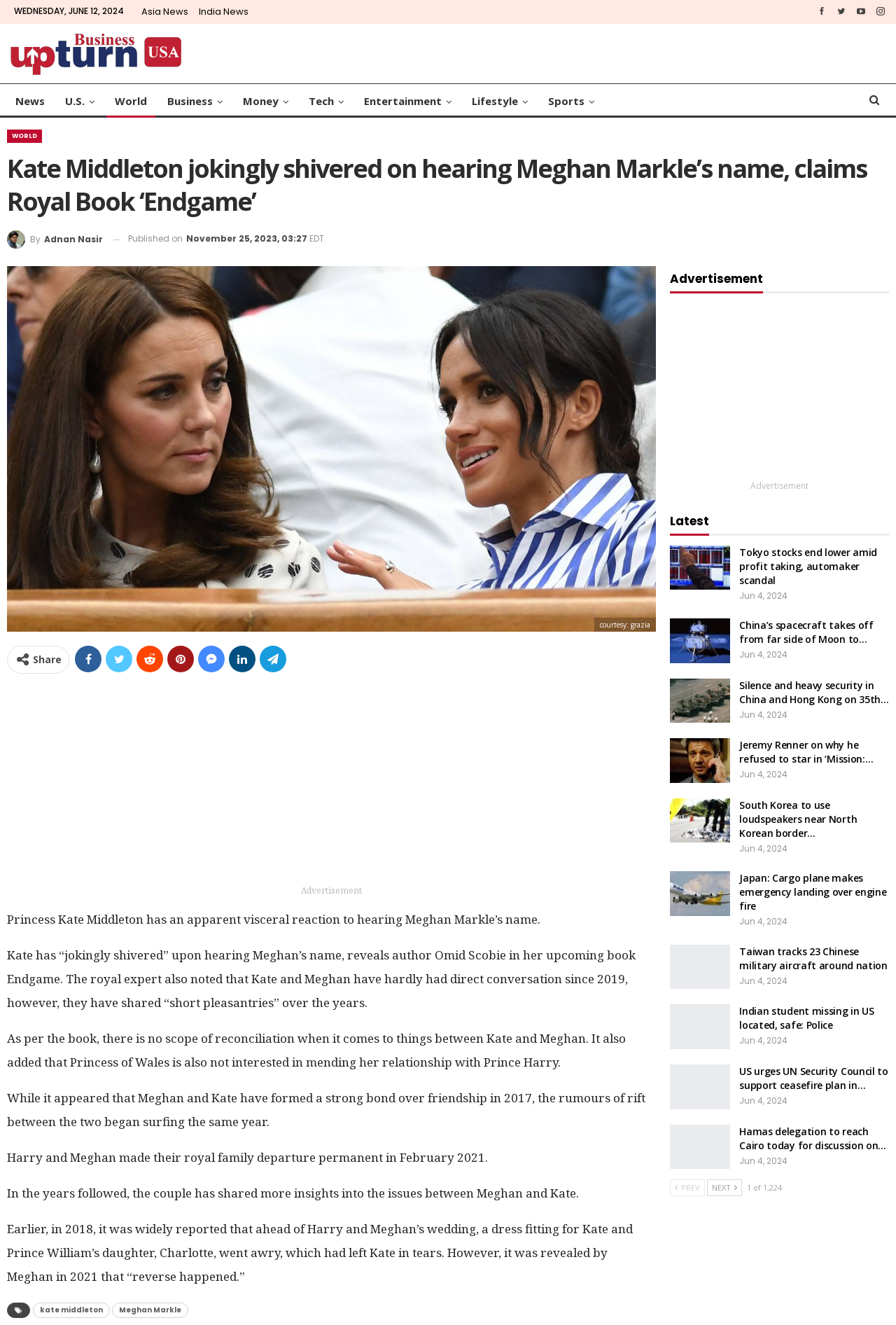What is the date of publication of the article?
Based on the image, provide a one-word or brief-phrase response.

November 25, 2023